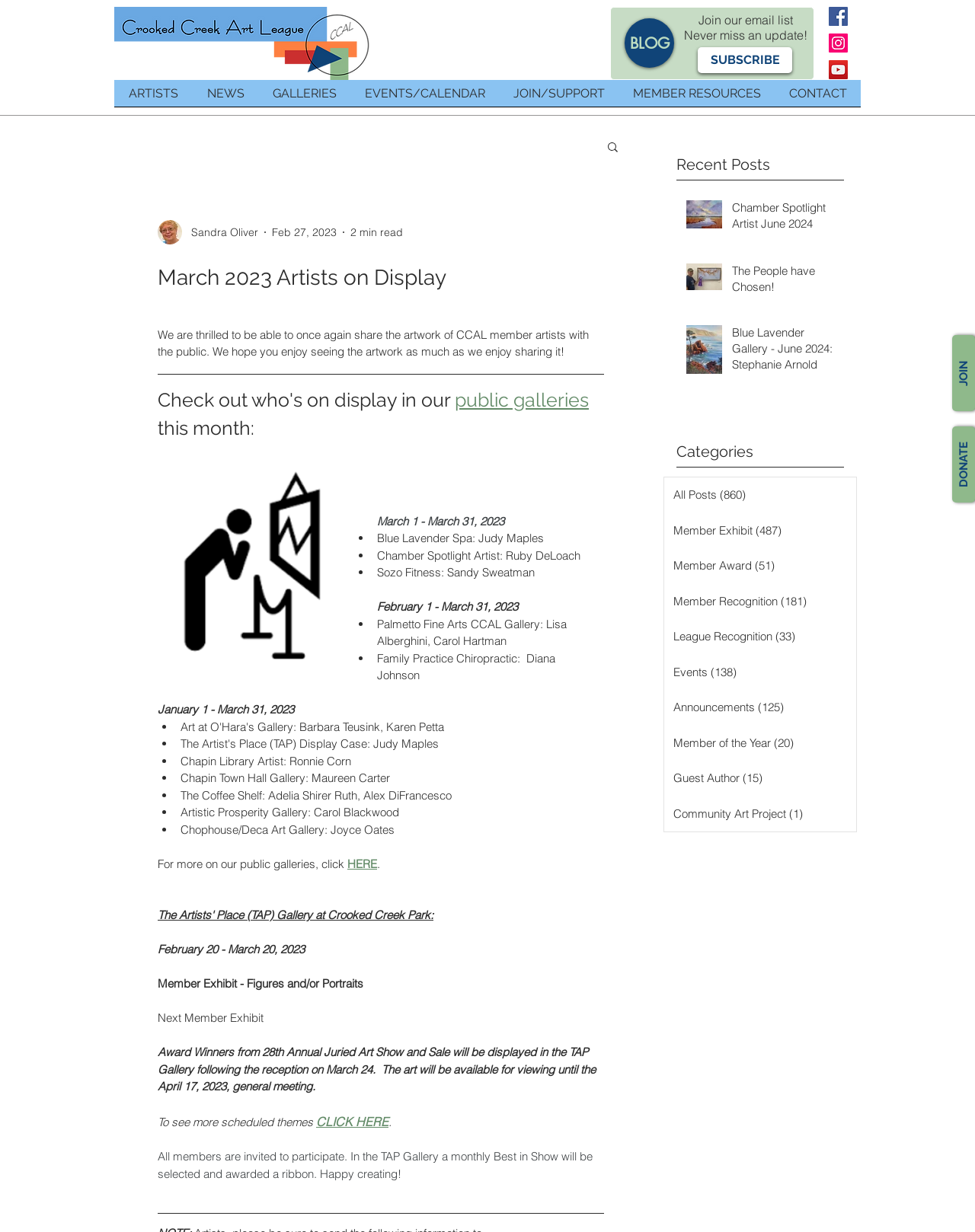What is the name of the gallery where Lisa Alberghini and Carol Hartman's artwork is on display?
Refer to the image and provide a one-word or short phrase answer.

Palmetto Fine Arts CCAL Gallery